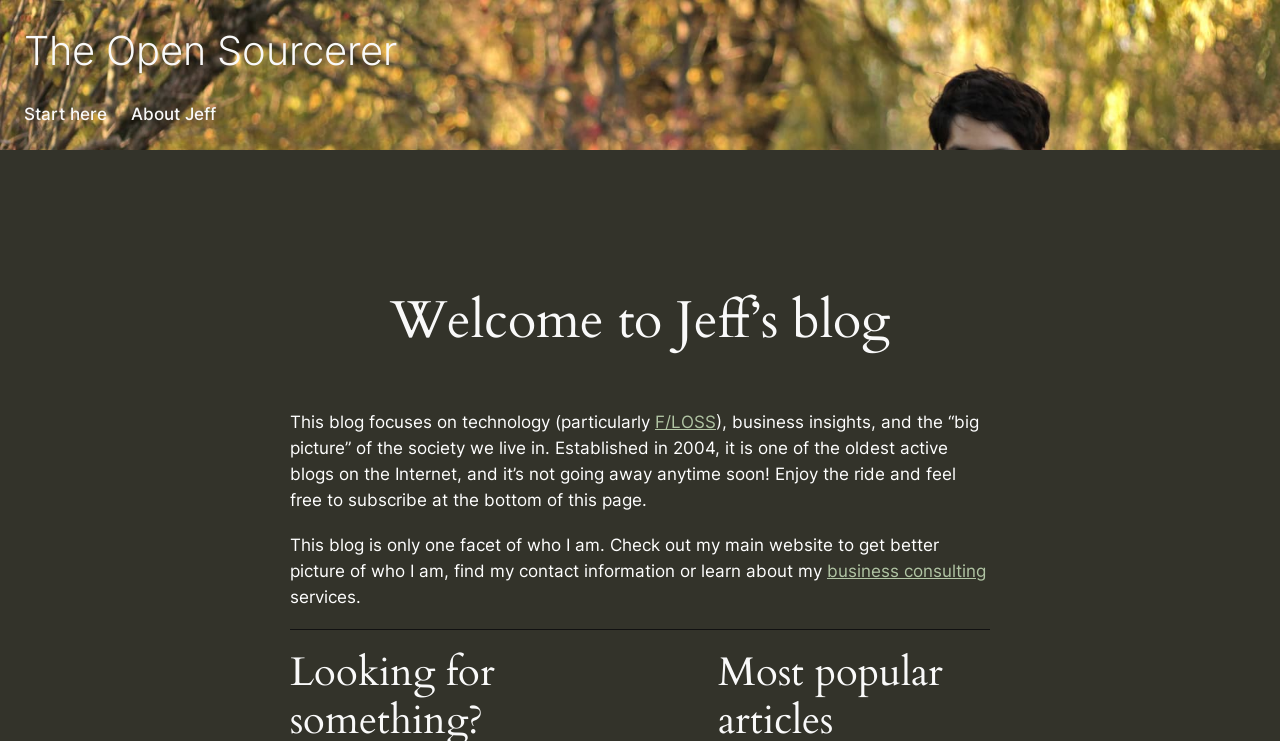What is the purpose of this blog?
Please utilize the information in the image to give a detailed response to the question.

Based on the static text 'This blog focuses on technology (particularly F/LOSS), business insights, and the “big picture” of the society we live in...', I can infer that the purpose of this blog is to share insights on technology, business, and society.